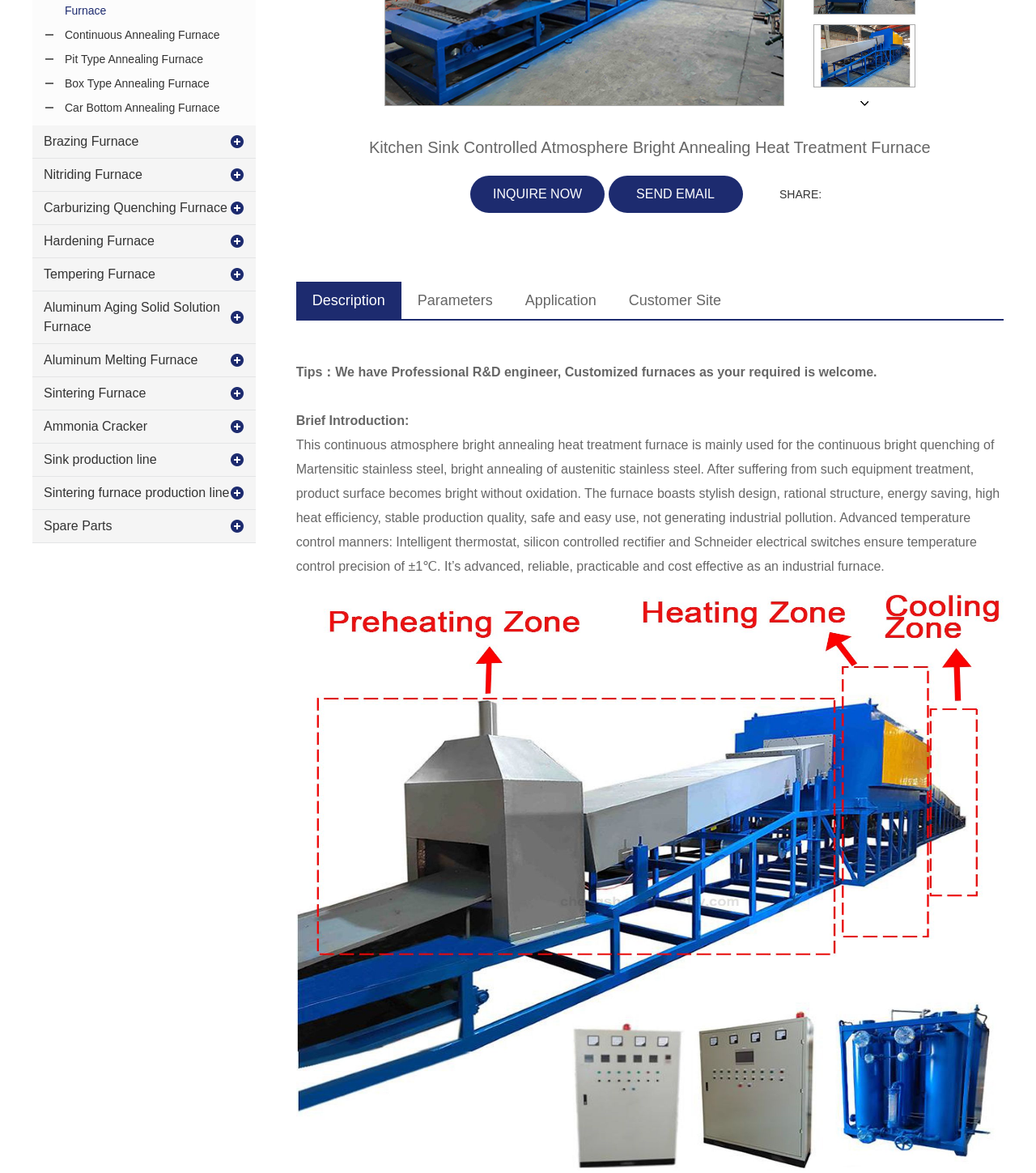Identify the bounding box coordinates for the UI element described as: "Sink production line". The coordinates should be provided as four floats between 0 and 1: [left, top, right, bottom].

[0.031, 0.378, 0.247, 0.406]